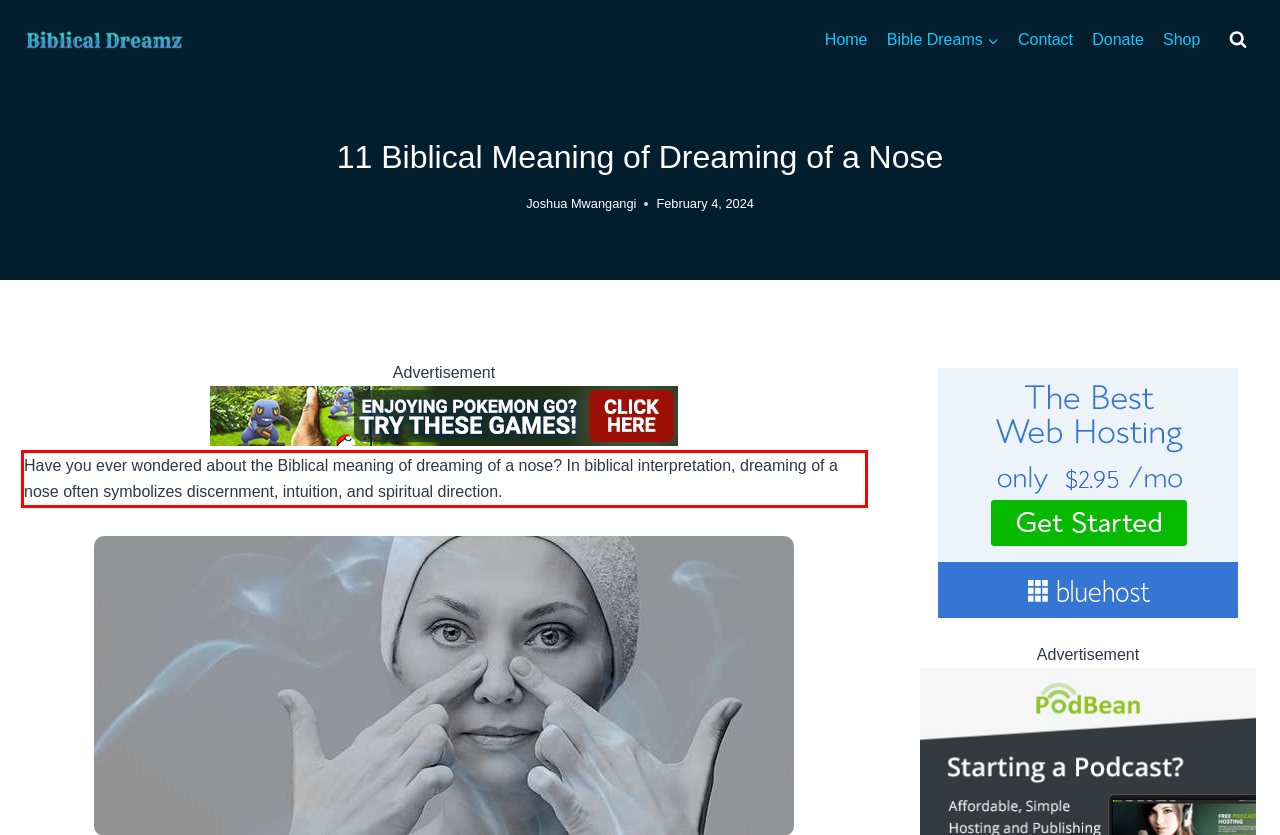Review the screenshot of the webpage and recognize the text inside the red rectangle bounding box. Provide the extracted text content.

Have you ever wondered about the Biblical meaning of dreaming of a nose? In biblical interpretation, dreaming of a nose often symbolizes discernment, intuition, and spiritual direction.